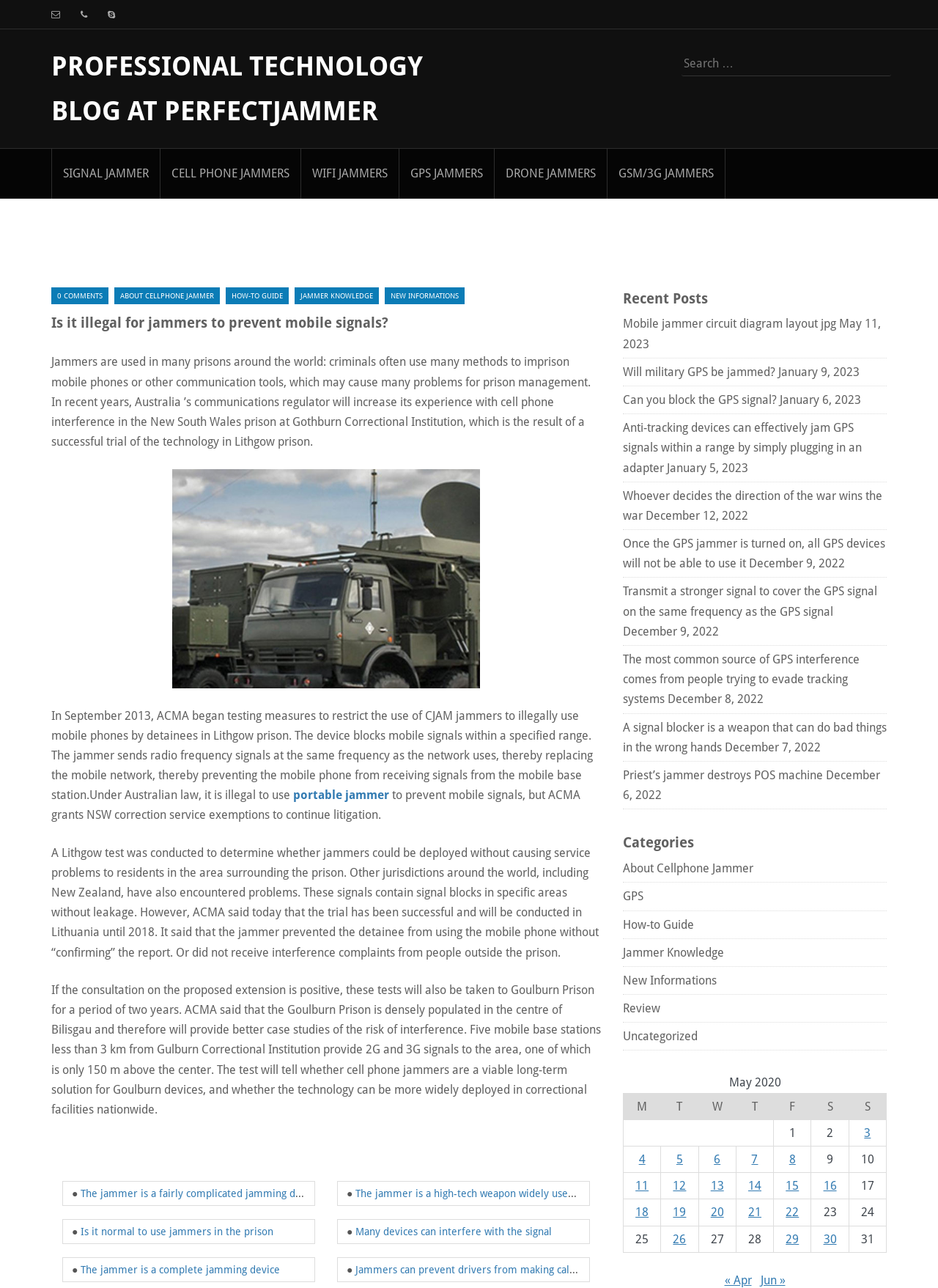Extract the main title from the webpage.

PROFESSIONAL TECHNOLOGY BLOG AT PERFECTJAMMER